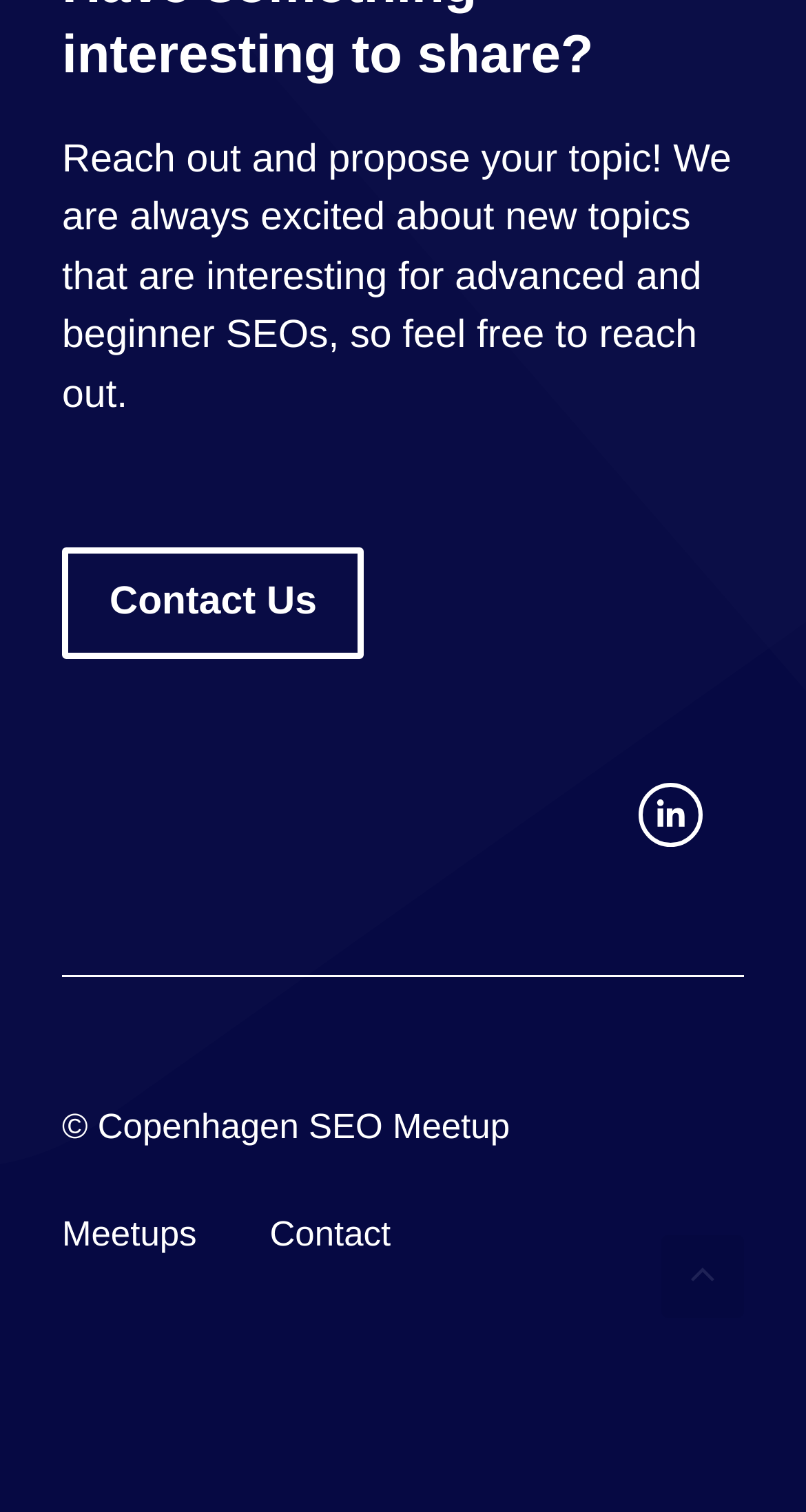What is the copyright information?
Provide a well-explained and detailed answer to the question.

The StaticText element at the bottom of the webpage indicates that the copyright belongs to Copenhagen SEO Meetup, suggesting that the content on the webpage is owned by this entity.